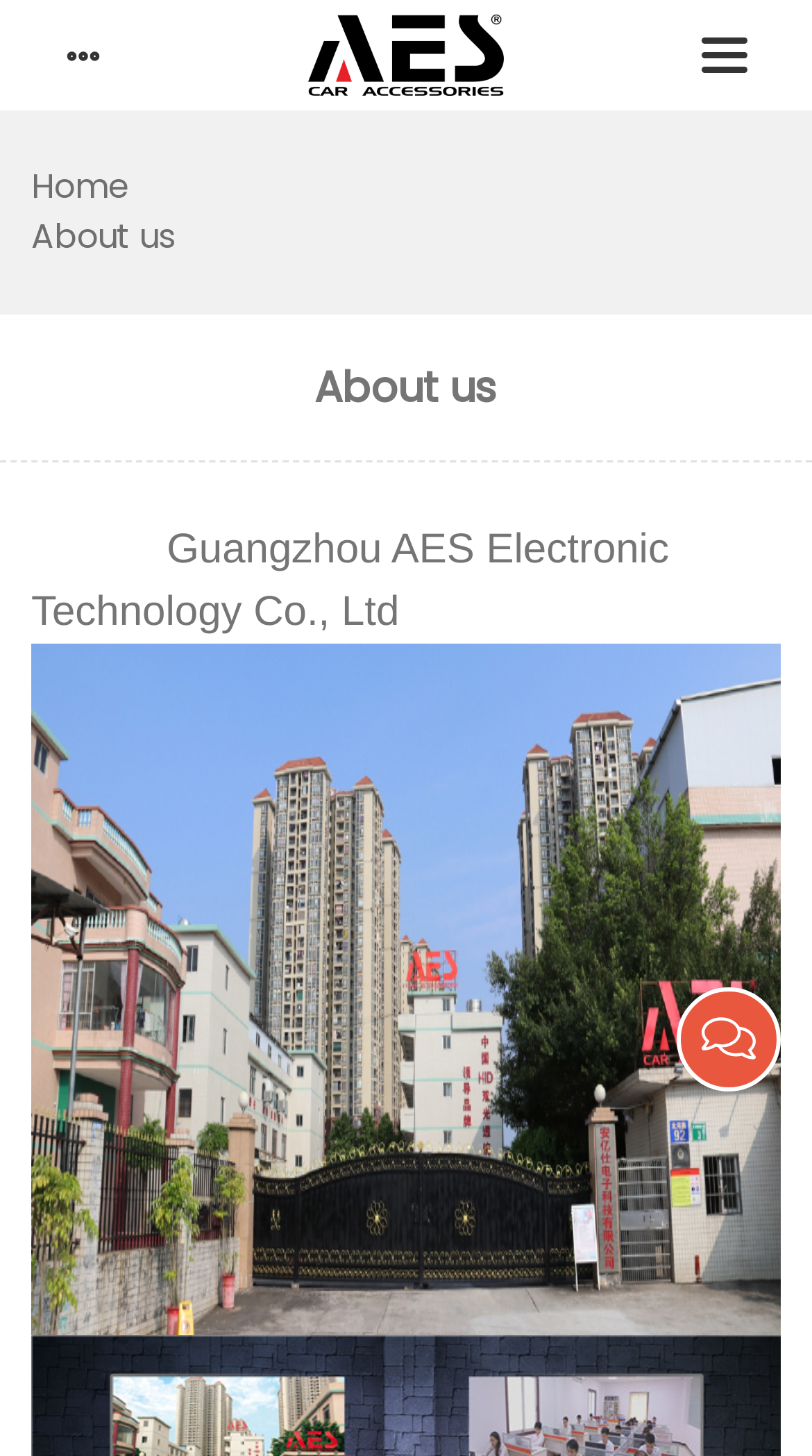Using the image as a reference, answer the following question in as much detail as possible:
What is the purpose of the image on the webpage?

The image element on the webpage is located below the company name, and its bounding box coordinates indicate that it is a prominent element on the page. It is likely that the image is used to display company information or logo.